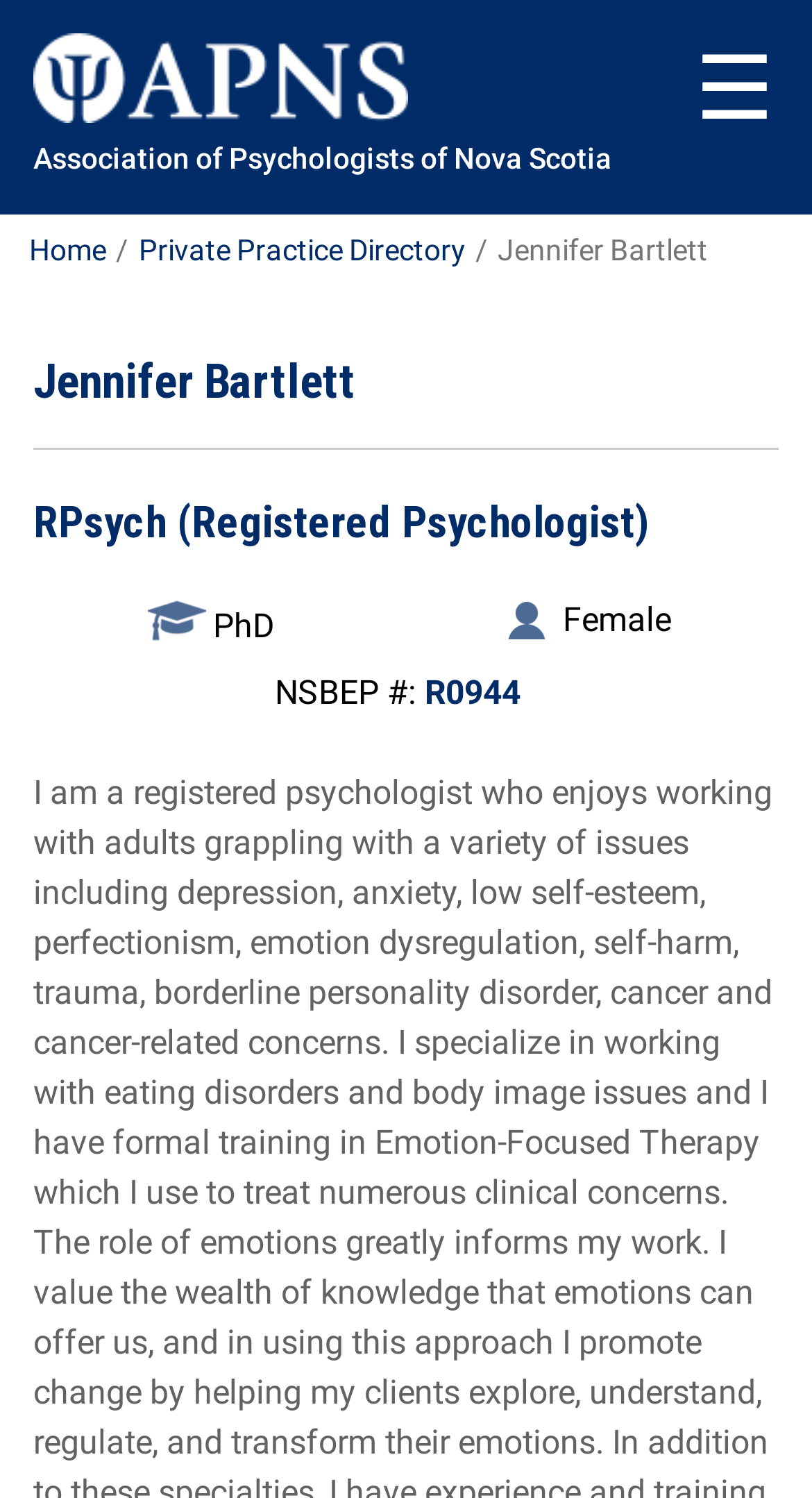Using the given description, provide the bounding box coordinates formatted as (top-left x, top-left y, bottom-right x, bottom-right y), with all values being floating point numbers between 0 and 1. Description: Menu

[0.851, 0.031, 0.959, 0.089]